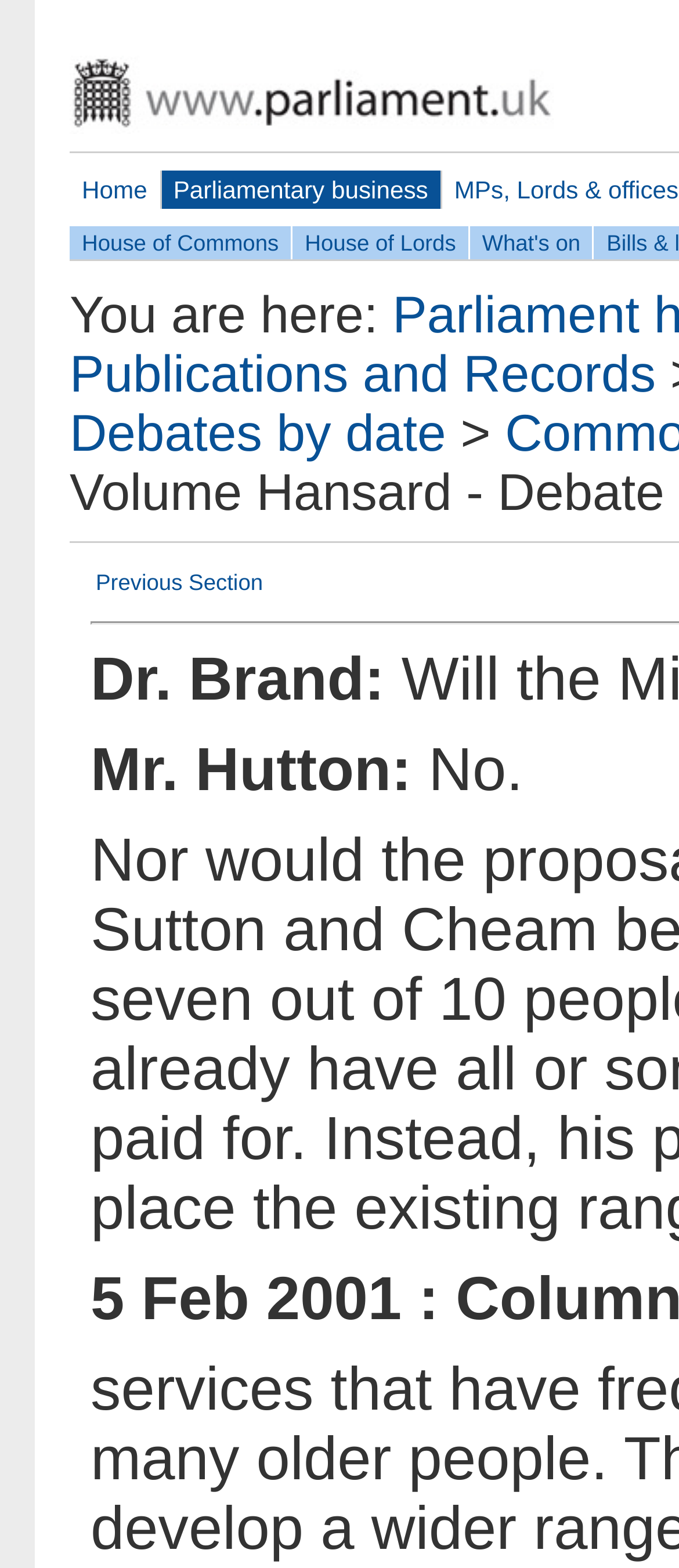What is the current section of the Hansard Debates?
Please elaborate on the answer to the question with detailed information.

I determined this by looking at the link 'Publications and Records' which is a child element of the root element and has a bounding box coordinate that indicates it is a prominent section on the webpage.